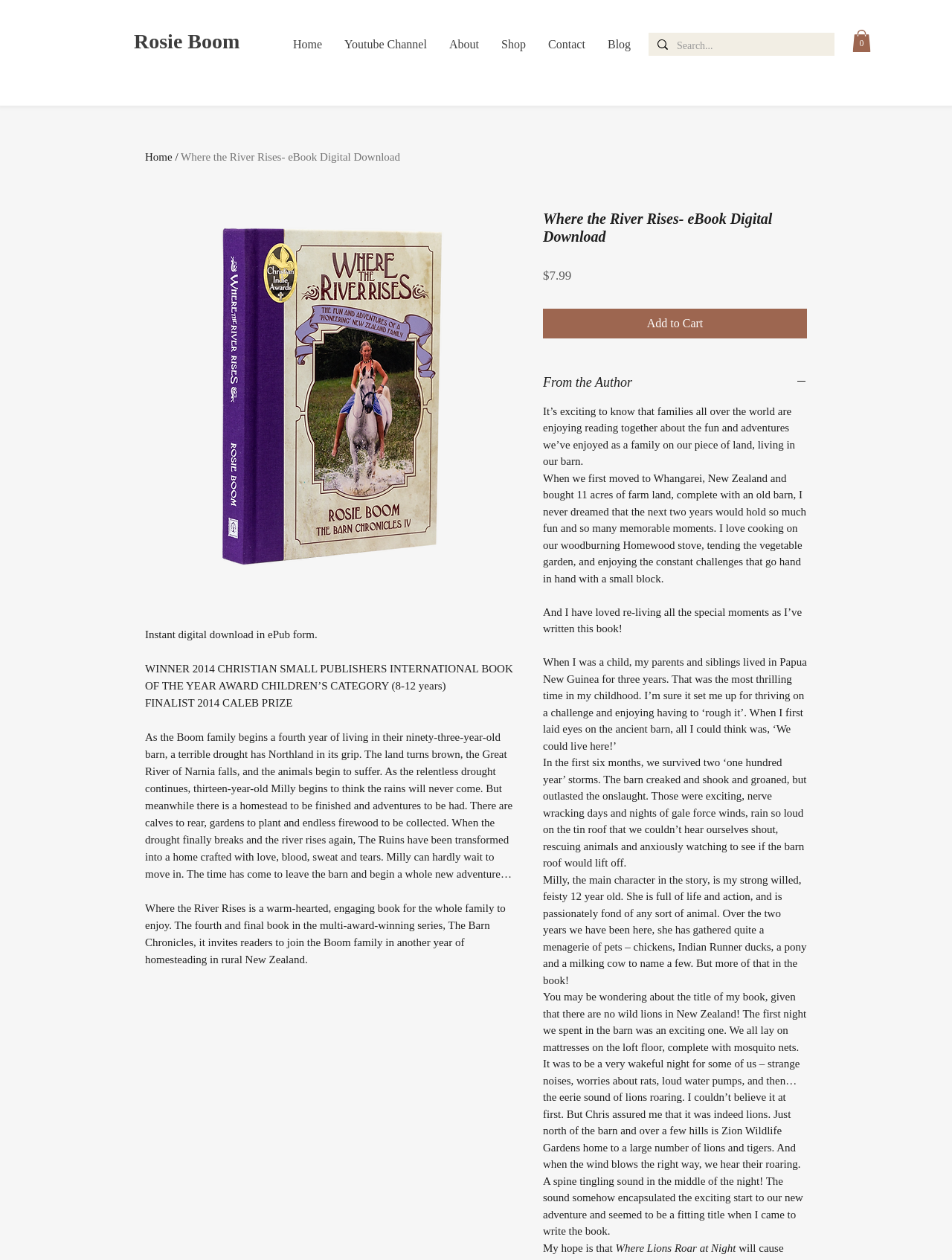Indicate the bounding box coordinates of the element that must be clicked to execute the instruction: "Go to the home page". The coordinates should be given as four float numbers between 0 and 1, i.e., [left, top, right, bottom].

[0.296, 0.028, 0.35, 0.043]